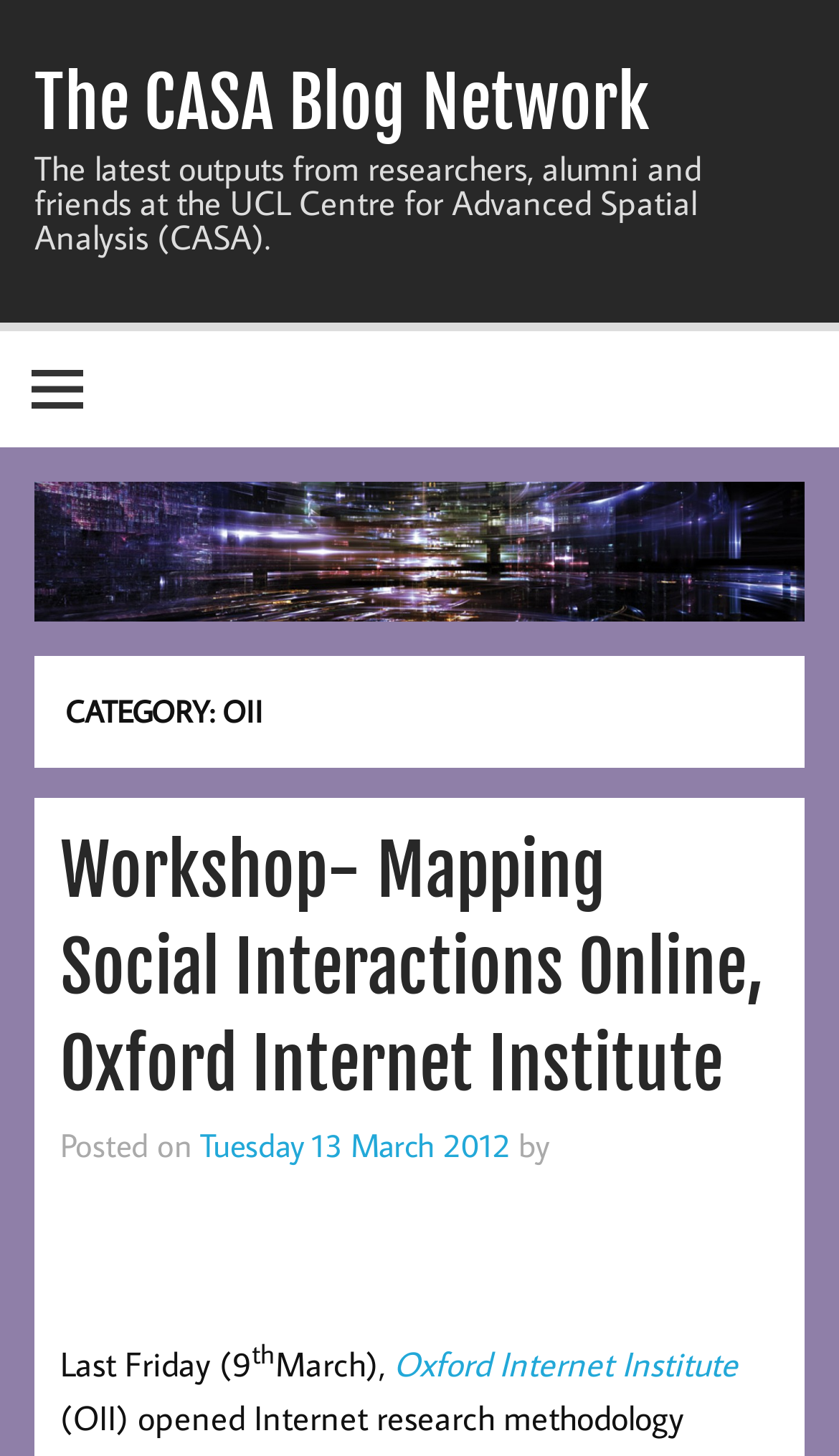Provide a thorough description of the webpage's content and layout.

The webpage is titled "OII – The CASA Blog Network" and features a prominent link with the same title at the top left corner. Below this link, there is a brief description of the blog network, stating that it showcases the latest outputs from researchers, alumni, and friends at the UCL Centre for Advanced Spatial Analysis (CASA).

To the left of the description, there is a button with an icon. Above the description, there is a large image that spans most of the width of the page. 

The main content of the page is divided into sections, with a header that categorizes the posts under "OII". The first post is titled "Workshop- Mapping Social Interactions Online, Oxford Internet Institute" and is positioned below the header. This post has a link to the full article, and below it, there is information about the post date, "Tuesday 13 March 2012", and the author. 

Further down, there is a snippet of text that appears to be a preview of another post, mentioning "Last Friday (9th March)". This text is followed by a link to the full post, which is attributed to the "Oxford Internet Institute".